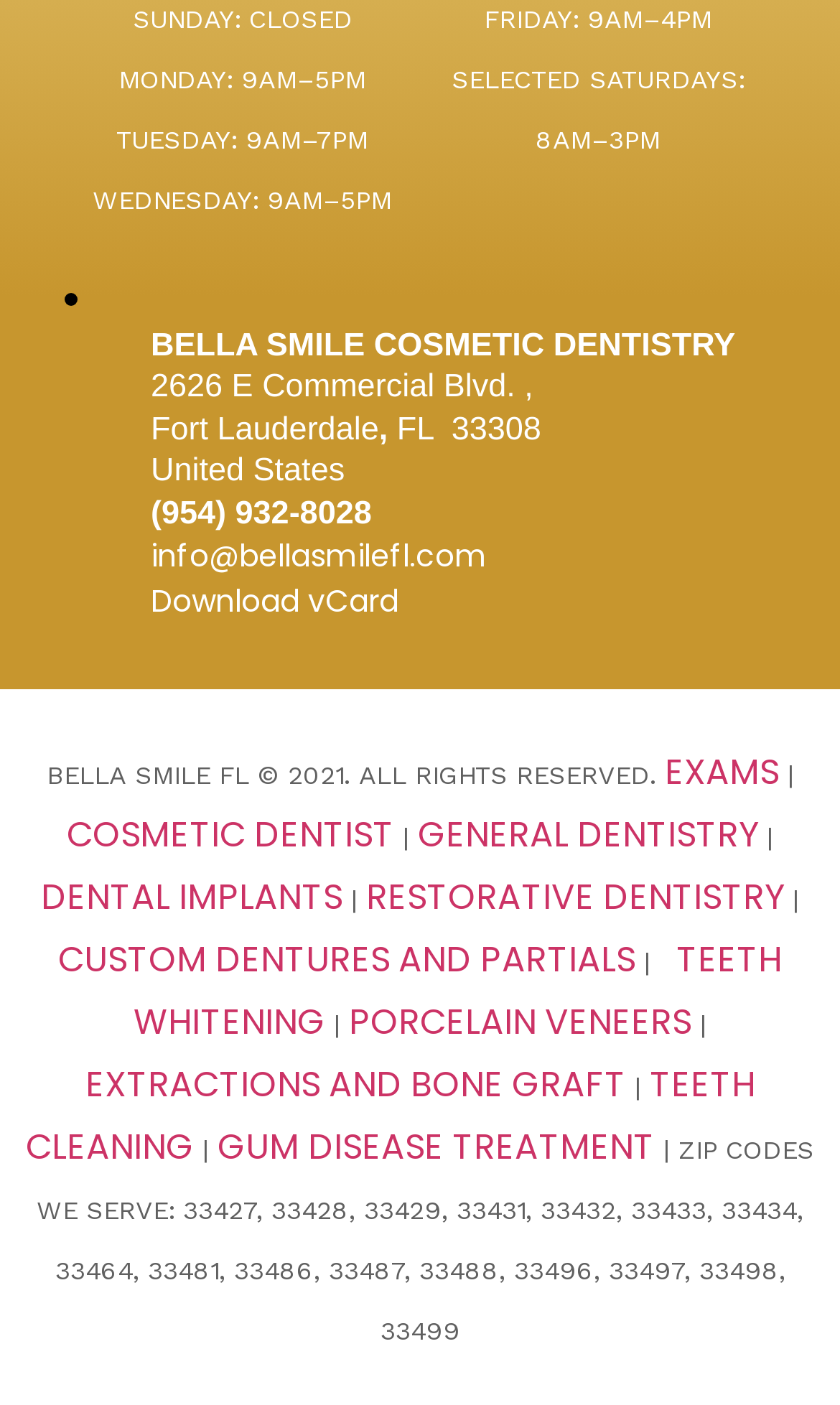Can you pinpoint the bounding box coordinates for the clickable element required for this instruction: "Learn more about 'TEETH WHITENING'"? The coordinates should be four float numbers between 0 and 1, i.e., [left, top, right, bottom].

[0.159, 0.666, 0.931, 0.746]